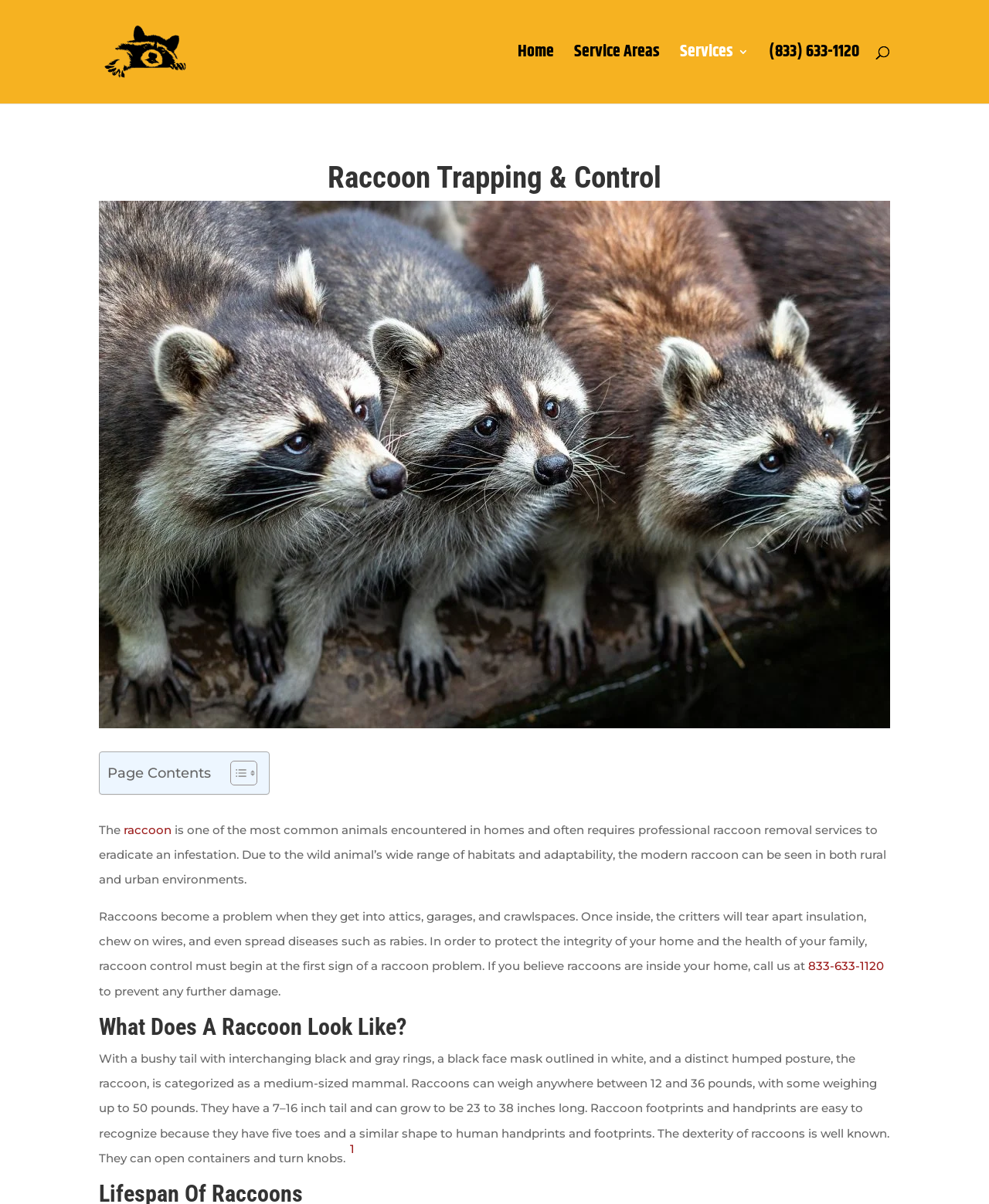What is a distinctive feature of a raccoon's tail? From the image, respond with a single word or brief phrase.

Black and gray rings